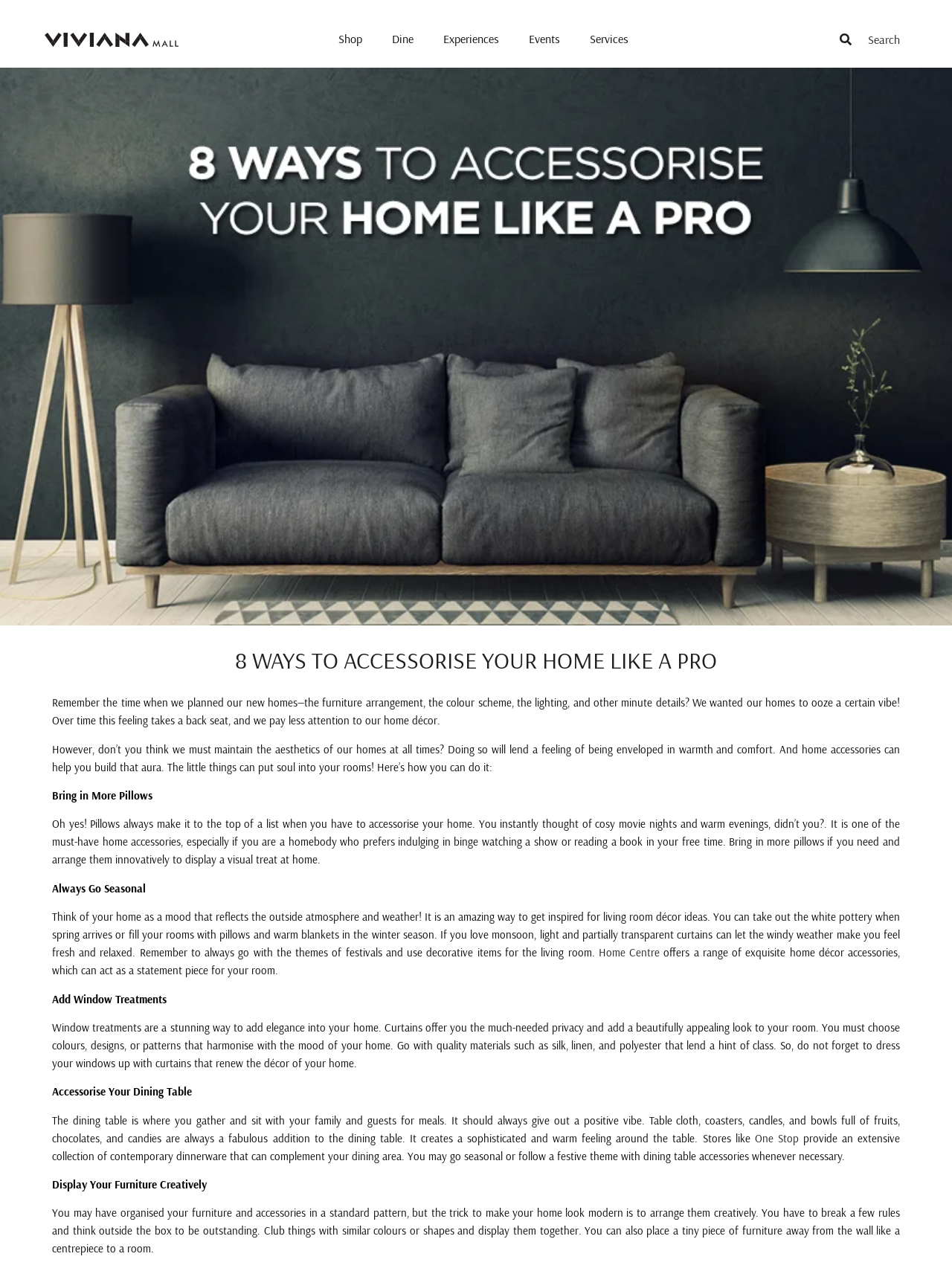Summarize the webpage with intricate details.

The webpage is about home decor and accessorizing, with a focus on 8 ways to do so. At the top, there are several links to different sections of the website, including "Shop", "Dine", "Experiences", "Events", and "Services". On the top right, there is a search link.

Below the links, there is a heading that reads "8 WAYS TO ACCESSORISE YOUR HOME LIKE A PRO". Following this heading, there is a paragraph of text that discusses the importance of maintaining the aesthetics of one's home and how home accessories can help create a warm and comfortable atmosphere.

The rest of the webpage is divided into 8 sections, each discussing a different way to accessorize one's home. The first section is about bringing in more pillows, with a subheading and a paragraph of text that explains the benefits of having multiple pillows and how to arrange them innovatively.

The second section is about going seasonal with home decor, with a subheading and a paragraph of text that discusses how to reflect the outside atmosphere and weather in one's home decor. There is also a link to "Home Centre" which offers a range of exquisite home decor accessories.

The third section is about adding window treatments, with a subheading and a paragraph of text that explains the benefits of curtains and how to choose the right materials and designs.

The fourth section is about accessorizing one's dining table, with a subheading and a paragraph of text that discusses the importance of creating a positive vibe at the dining table and how to do so with tablecloths, coasters, candles, and other decorative items. There is also a link to "One Stop" which provides an extensive collection of contemporary dinnerware.

The fifth section is about displaying one's furniture creatively, with a subheading and a paragraph of text that explains how to arrange furniture and accessories in a unique and modern way.

Throughout the webpage, there are no images, but the text is well-organized and easy to read, with clear headings and subheadings that guide the reader through the different sections.